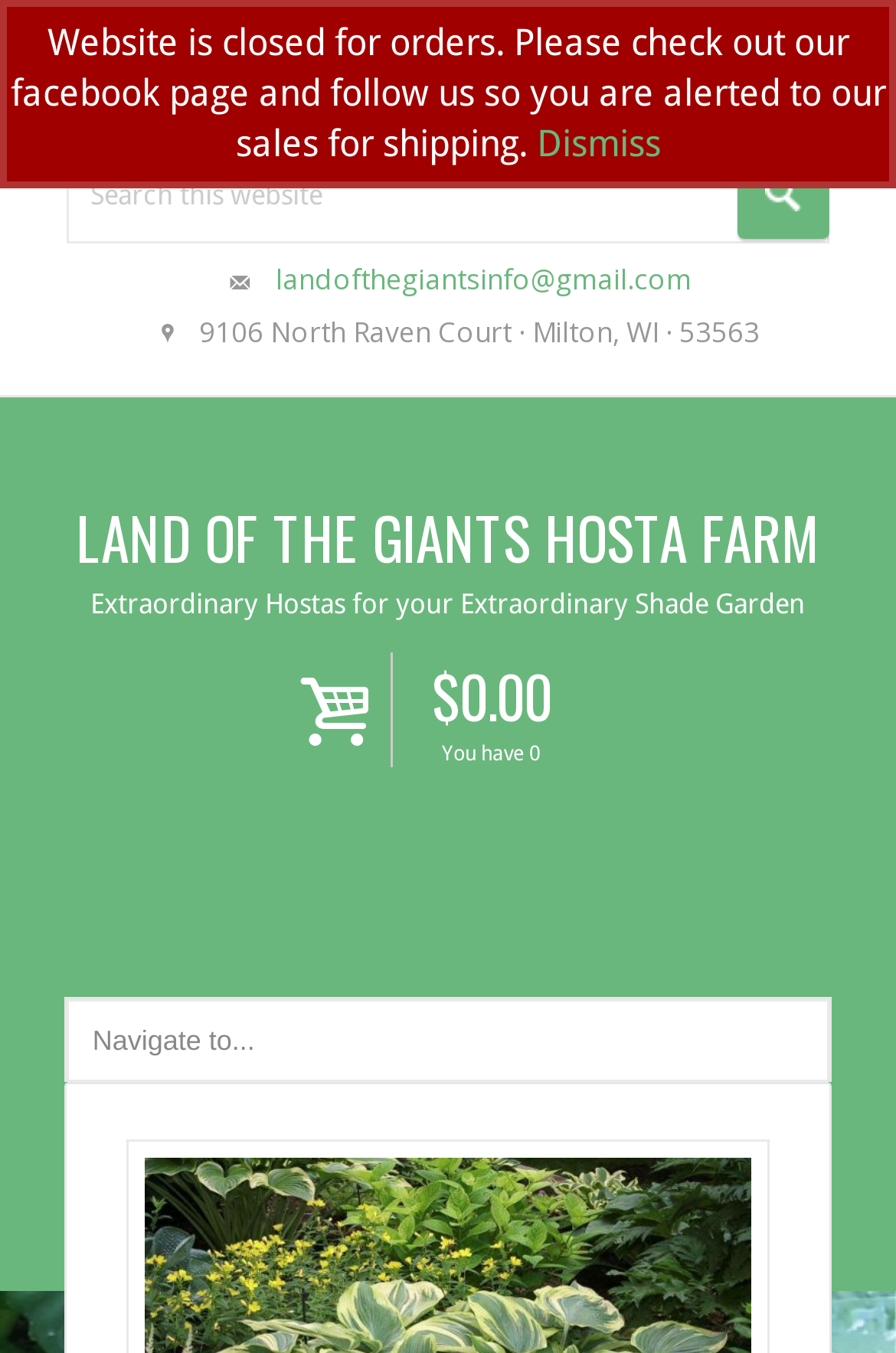Please locate the clickable area by providing the bounding box coordinates to follow this instruction: "go to Home".

None